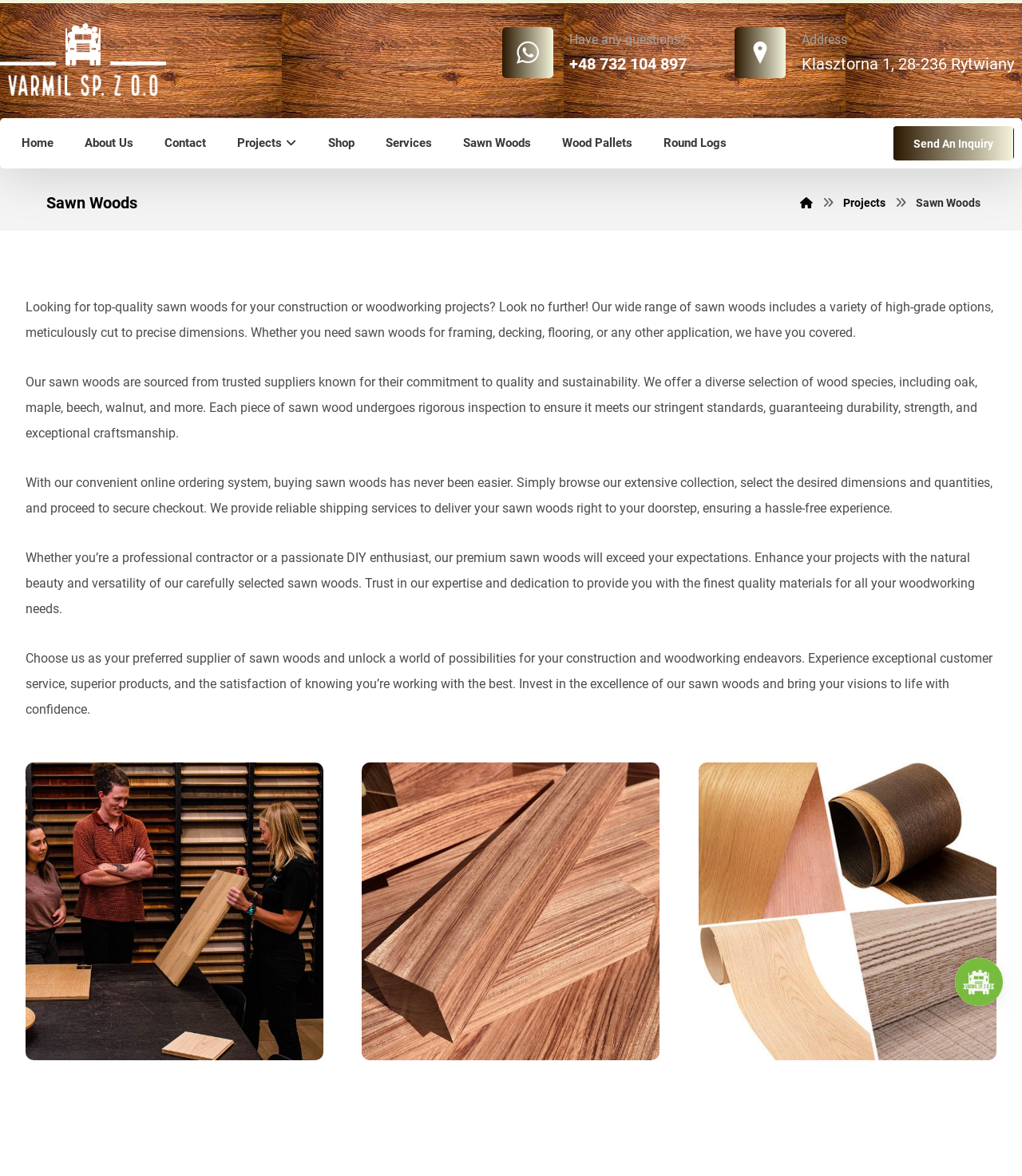Locate the bounding box coordinates of the element's region that should be clicked to carry out the following instruction: "Open the chat". The coordinates need to be four float numbers between 0 and 1, i.e., [left, top, right, bottom].

[0.934, 0.815, 0.981, 0.855]